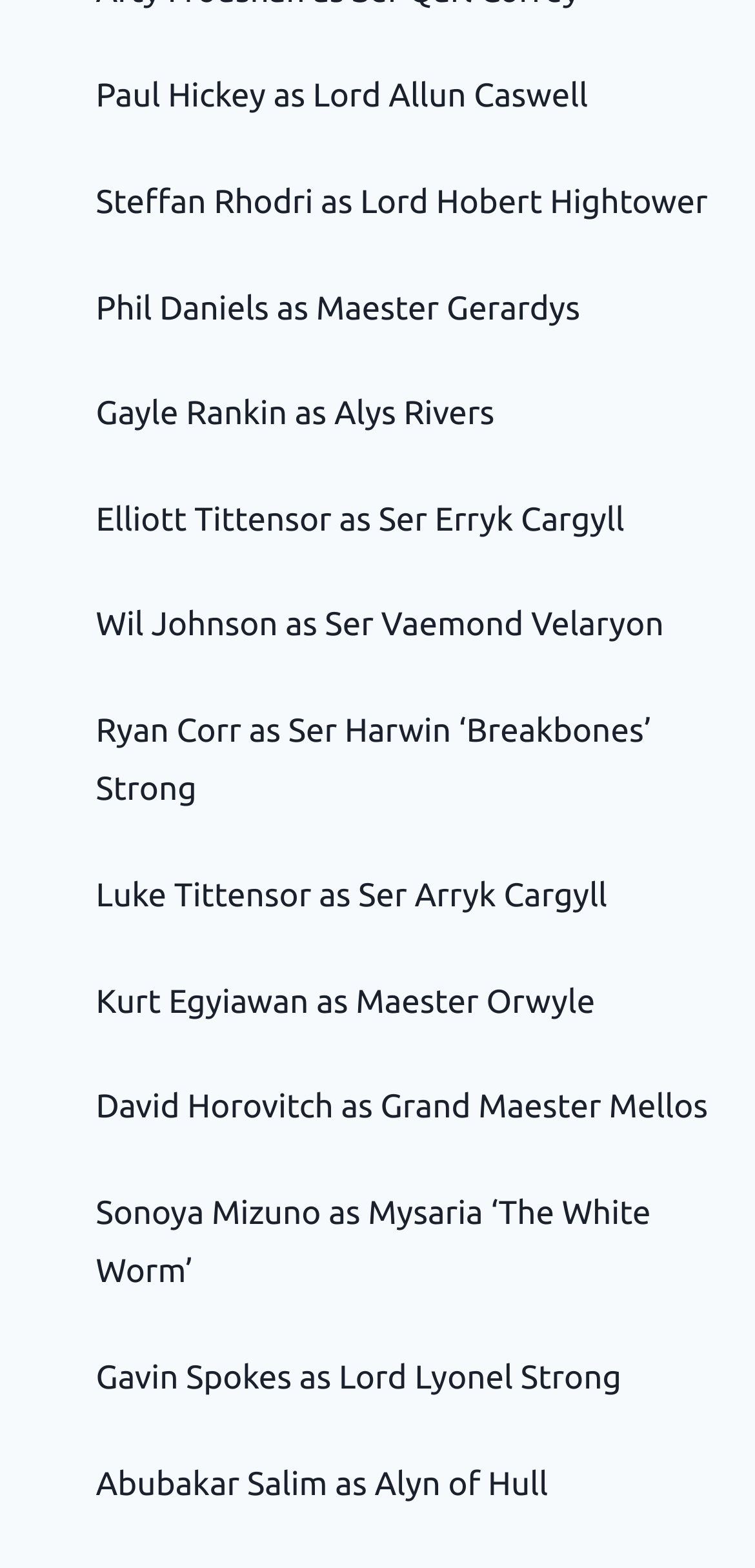Specify the bounding box coordinates of the element's region that should be clicked to achieve the following instruction: "Check Steffan Rhodri as Lord Hobert Hightower". The bounding box coordinates consist of four float numbers between 0 and 1, in the format [left, top, right, bottom].

[0.127, 0.117, 0.937, 0.141]